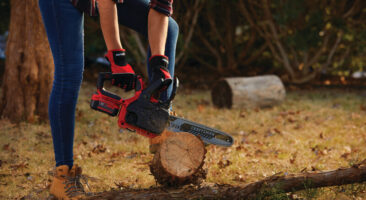Outline with detail what the image portrays.

This image showcases a person actively using a chainsaw to cut a log in an outdoor setting. The individual, dressed in casual clothing, grips the chainsaw firmly, demonstrating proper handling techniques. The backdrop features a natural environment with fallen leaves and logs, suggesting that this scene takes place in a forested or garden area, ideal for tasks such as gardening, landscaping, or wood cutting. The focus on safety gear, such as gloves and sturdy footwear, emphasizes the importance of safety while using power tools. This activity highlights the practicality and efficiency of a light-duty chainsaw, making it an excellent choice for various outdoor projects. This particular scene is associated with the article titled "Top 6 Best File For Sharpening Chainsaw in 2024," indicating its relevance to maintaining and using chainsaws effectively.